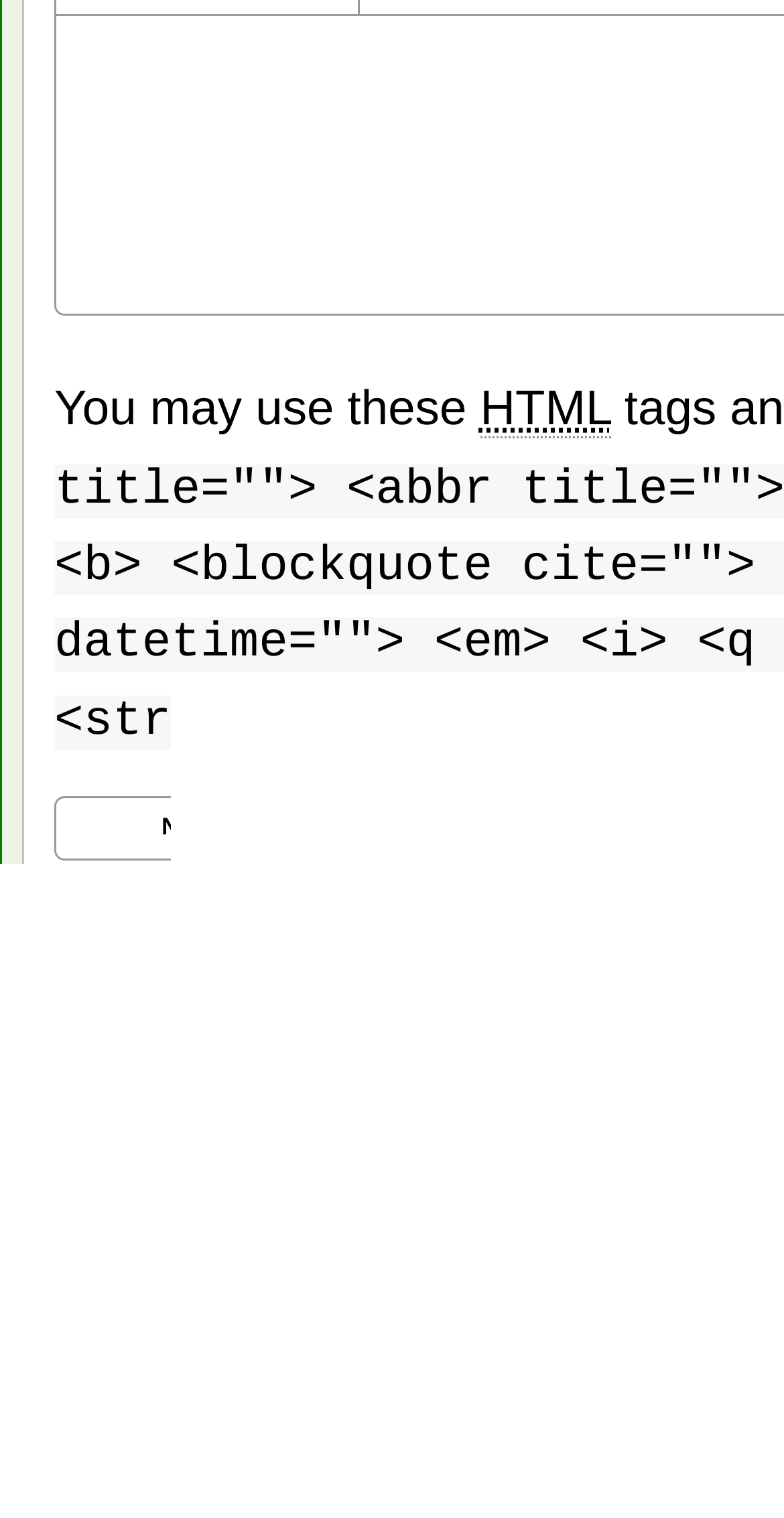Using the information from the screenshot, answer the following question thoroughly:
How many links are there in the webpage?

I counted the number of link elements on the webpage. There are two links, one with text '2018-09-12 SIGNIFICANT: World Mercury Project Relaunches as Children’s Health Defense, Robert F Kennedy Jr.' and another with text 'The Battles'.